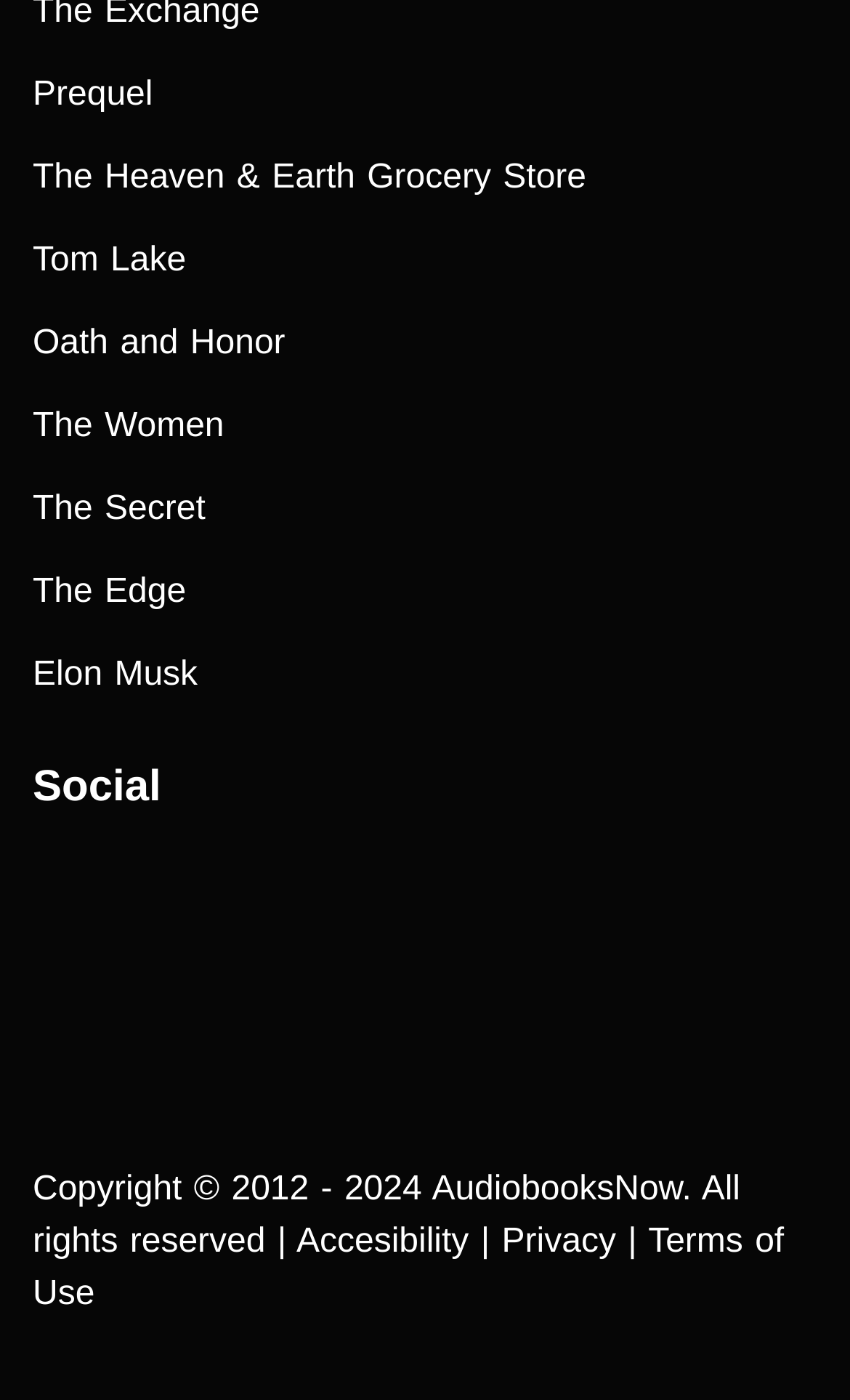Identify the bounding box coordinates of the clickable section necessary to follow the following instruction: "Go to the AudiobooksNow Blog". The coordinates should be presented as four float numbers from 0 to 1, i.e., [left, top, right, bottom].

[0.469, 0.612, 0.551, 0.683]